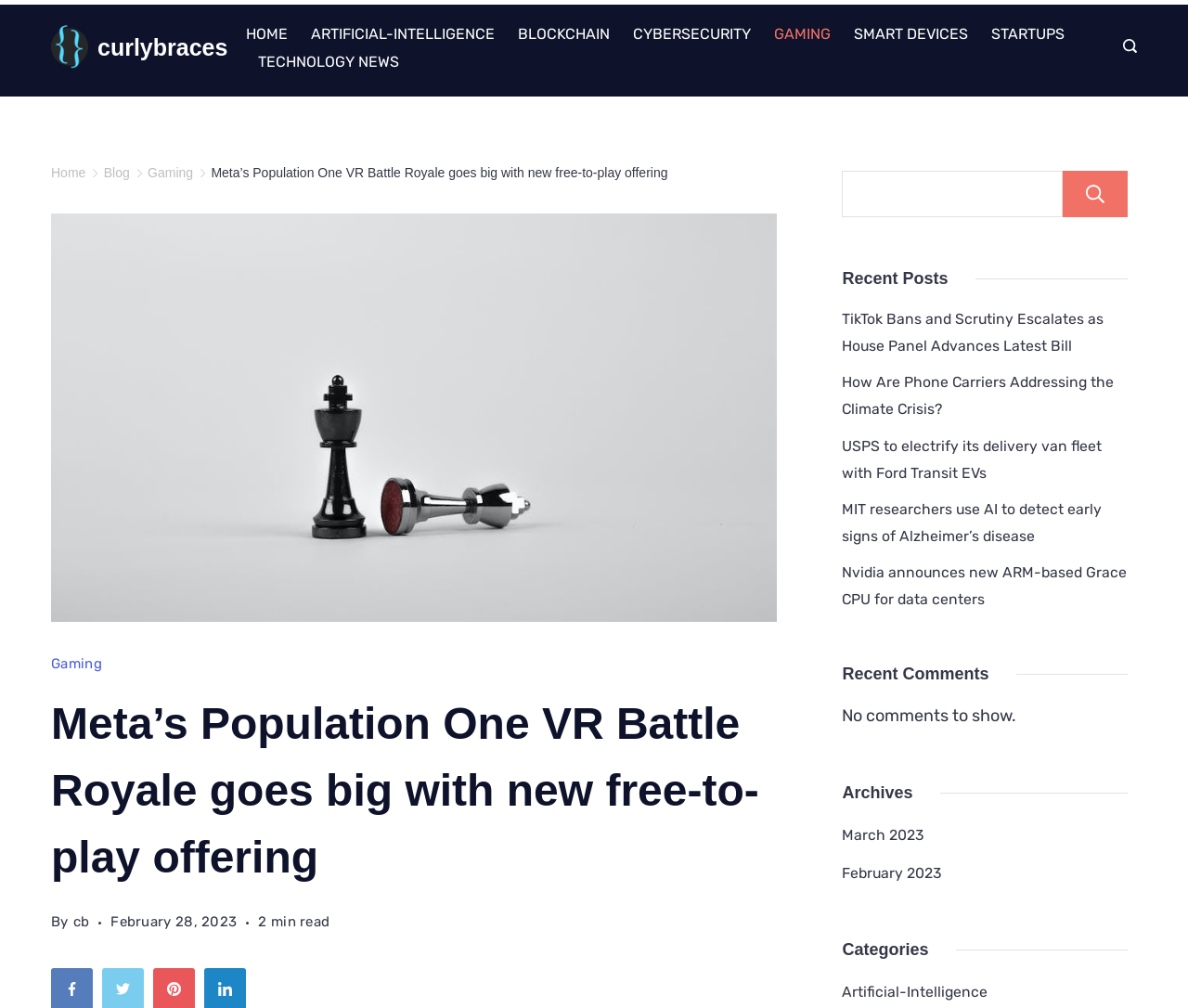How many recent posts are listed?
Based on the image, answer the question with a single word or brief phrase.

5